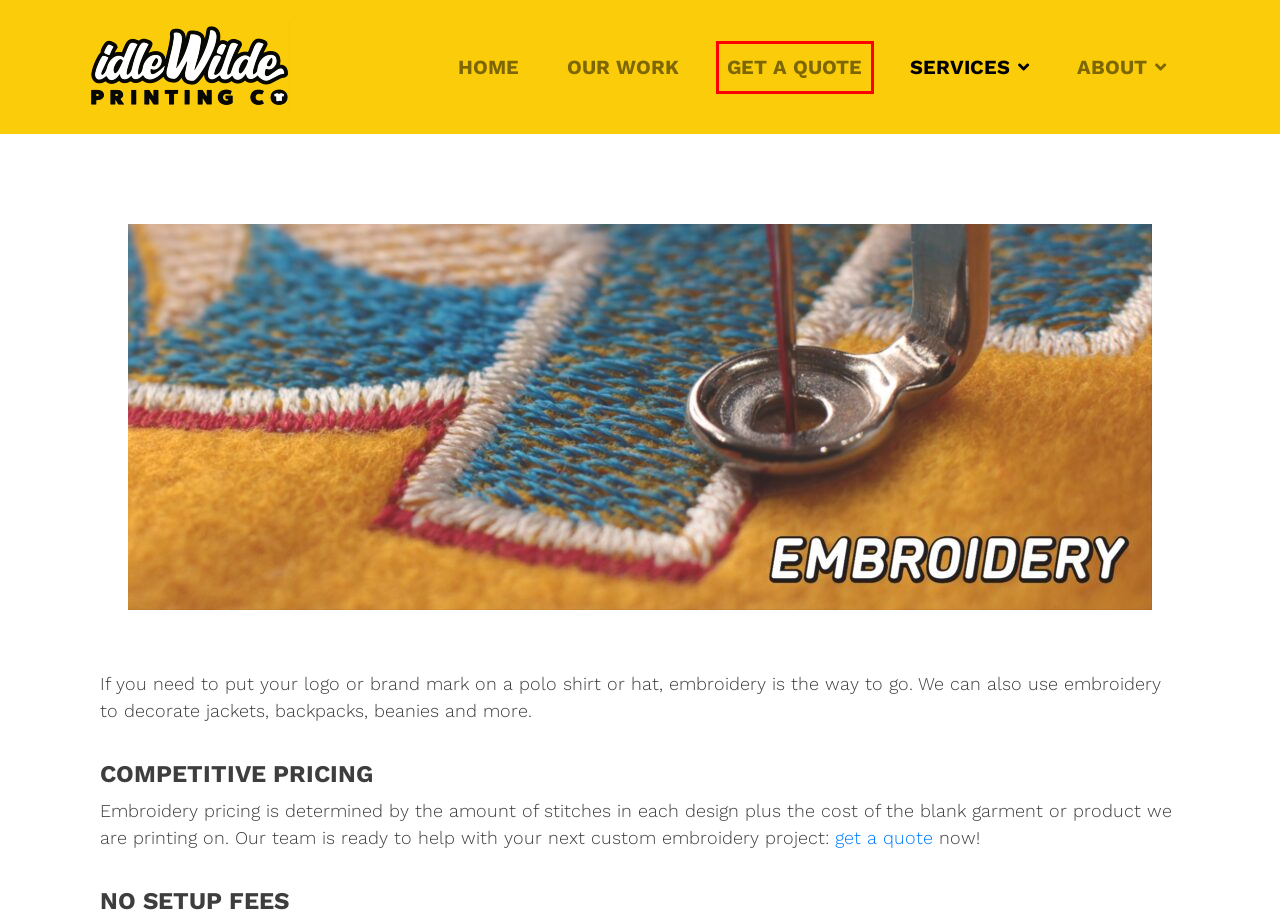You are given a screenshot of a webpage within which there is a red rectangle bounding box. Please choose the best webpage description that matches the new webpage after clicking the selected element in the bounding box. Here are the options:
A. Make it with idleWilde - Custom Screen Printing - Screen Printed T-Shirts
B. Make it with idleWilde - Quality custom apparel solutions for businesses
C. idleWilde Printing Co. - Custom T-Shirts Apparel - Screen Printing
D. Ordering - idleWilde Printing Co.
E. Make it with idleWilde - Custom Screen Printing & Embroidery
F. Contact Us - idleWilde Printing Co.
G. Our Work - idleWilde Printing Co.
H. Get A Quote - idleWilde Printing Co.

H